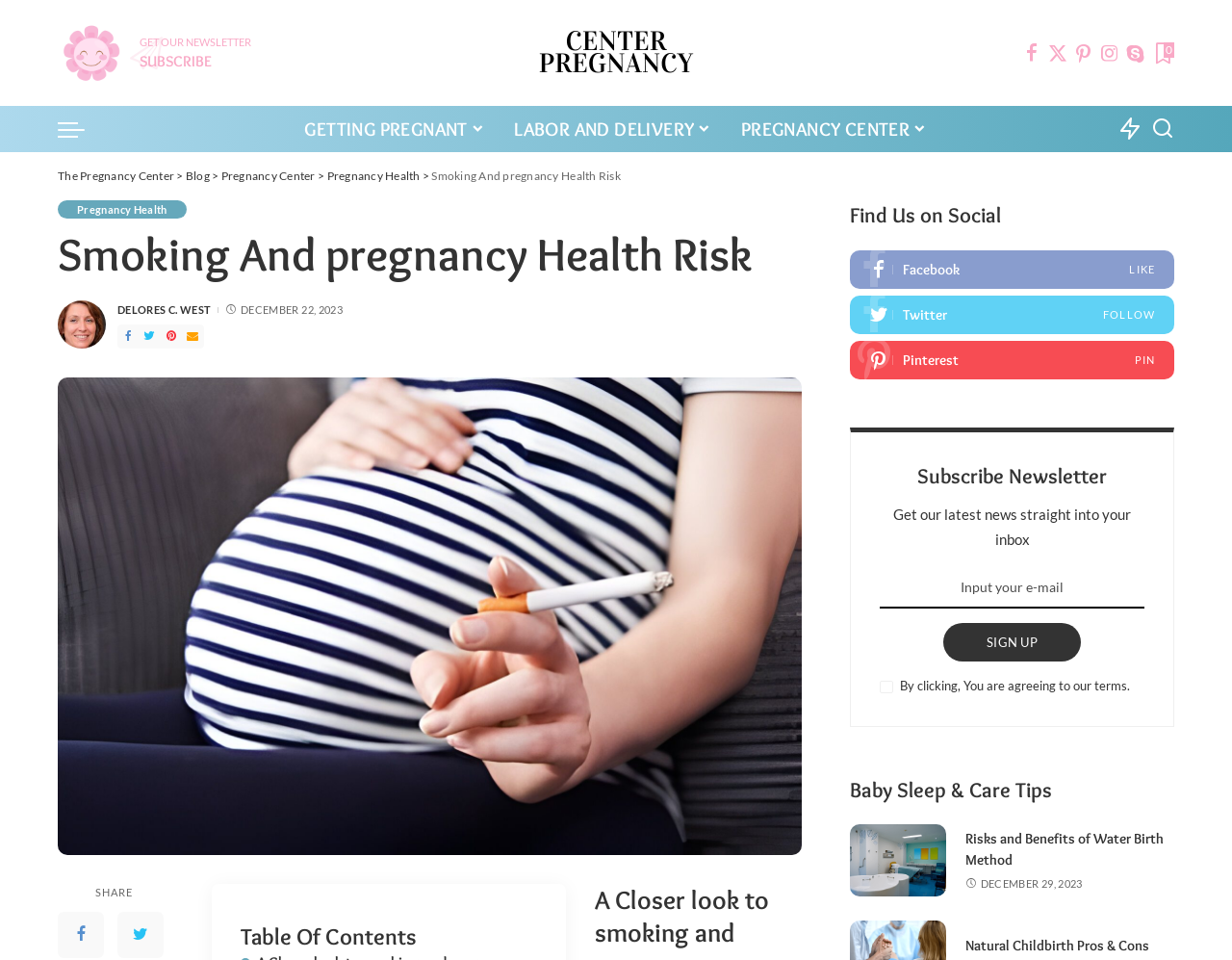Please predict the bounding box coordinates of the element's region where a click is necessary to complete the following instruction: "Subscribe to the newsletter". The coordinates should be represented by four float numbers between 0 and 1, i.e., [left, top, right, bottom].

[0.714, 0.59, 0.929, 0.634]